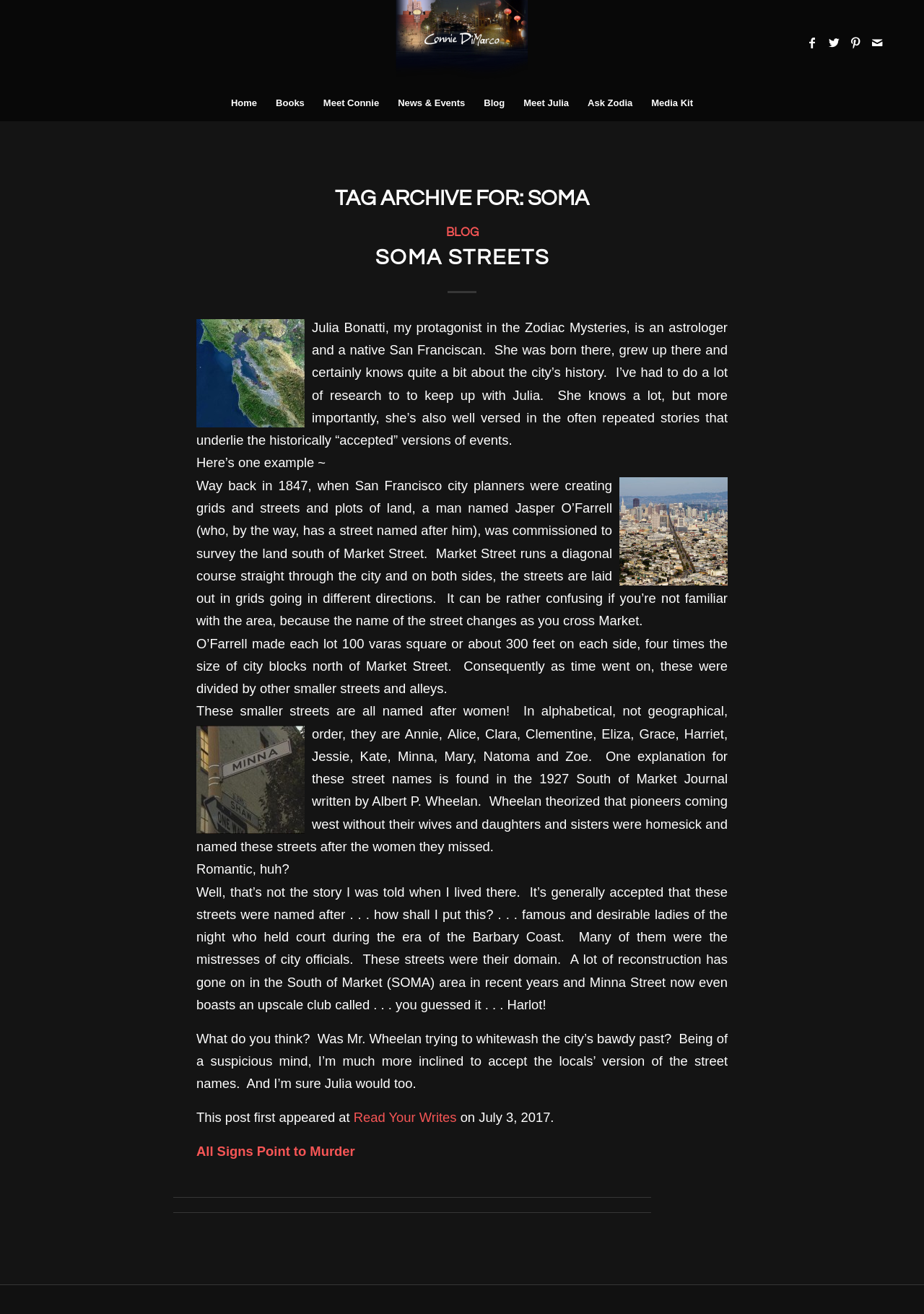Find the UI element described as: "Mail" and predict its bounding box coordinates. Ensure the coordinates are four float numbers between 0 and 1, [left, top, right, bottom].

[0.938, 0.024, 0.961, 0.041]